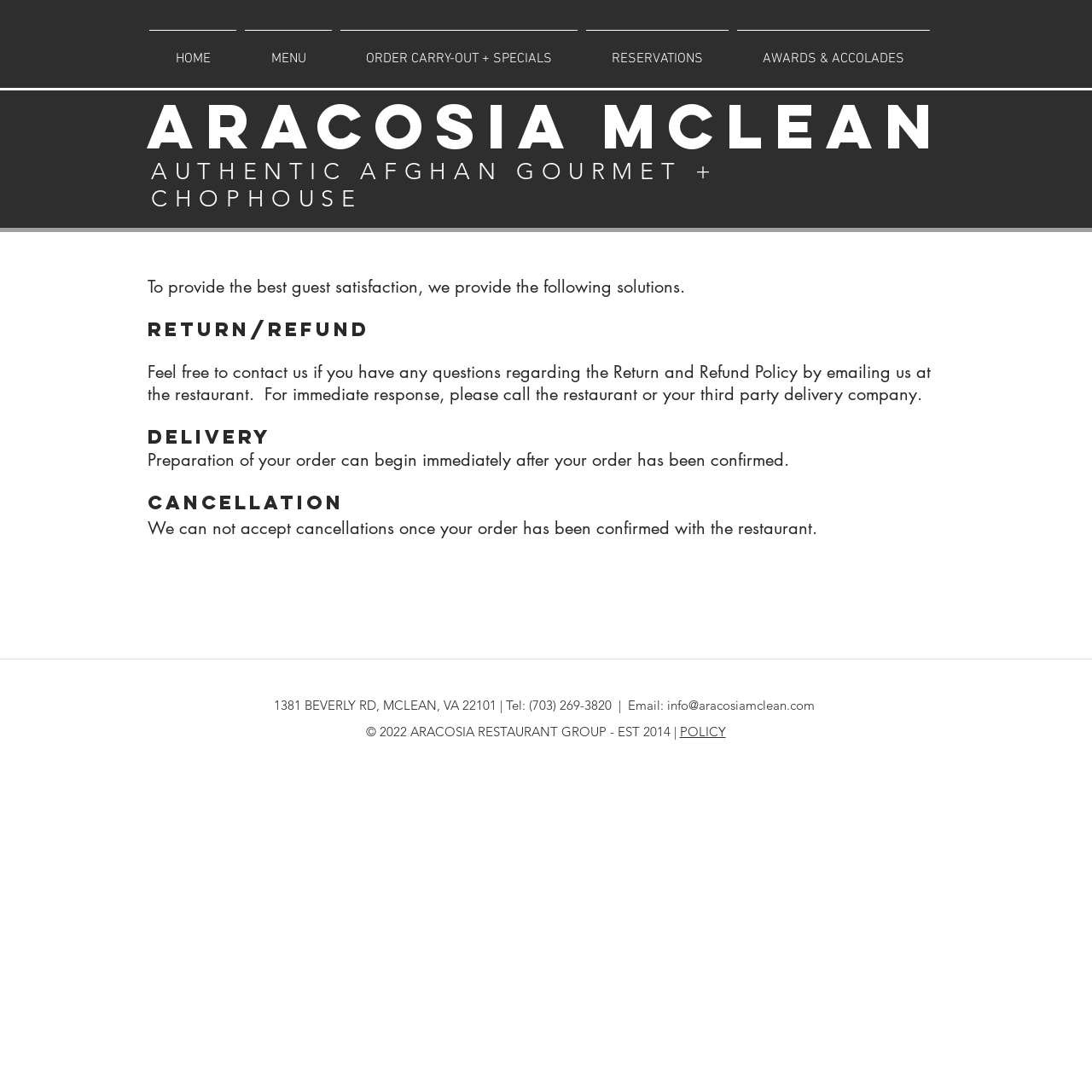Identify the bounding box for the UI element described as: "parent_node: Comment Castlesmeta". Ensure the coordinates are four float numbers between 0 and 1, formatted as [left, top, right, bottom].

None